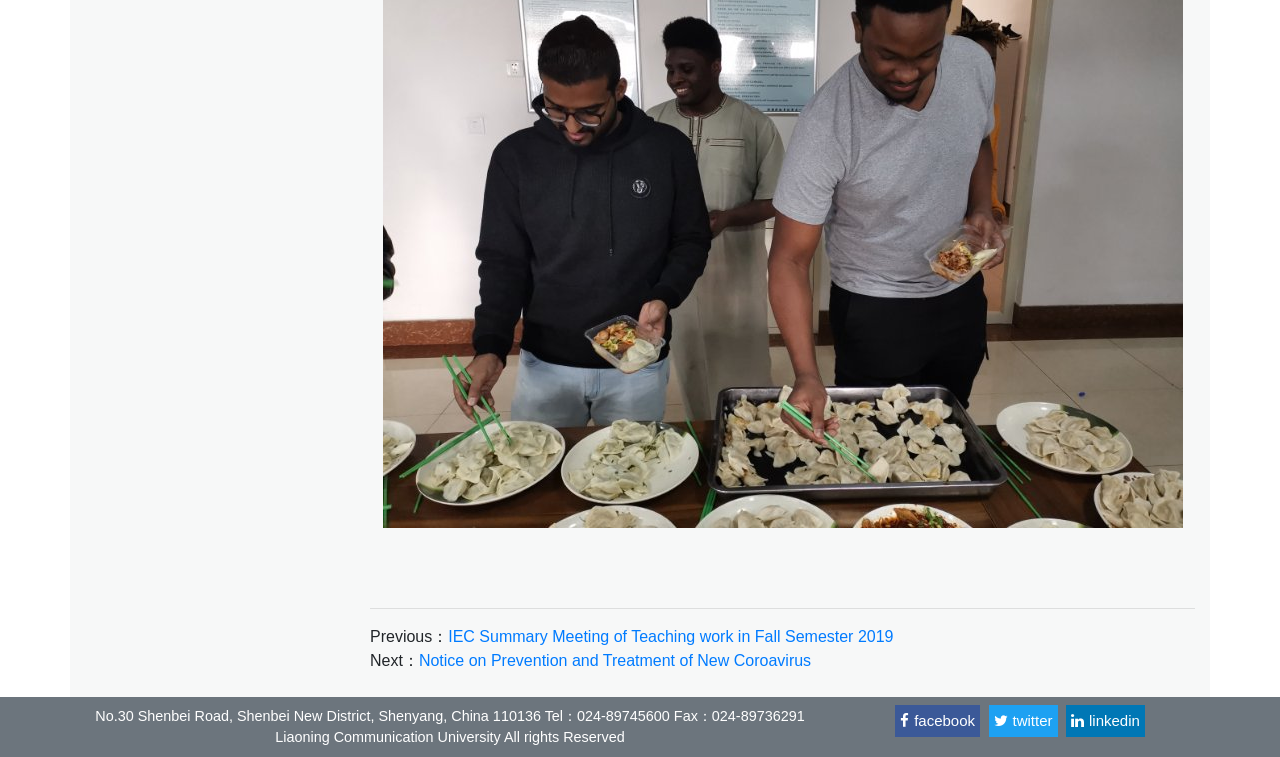Please answer the following question using a single word or phrase: 
What is the text of the second StaticText element?

Previous：